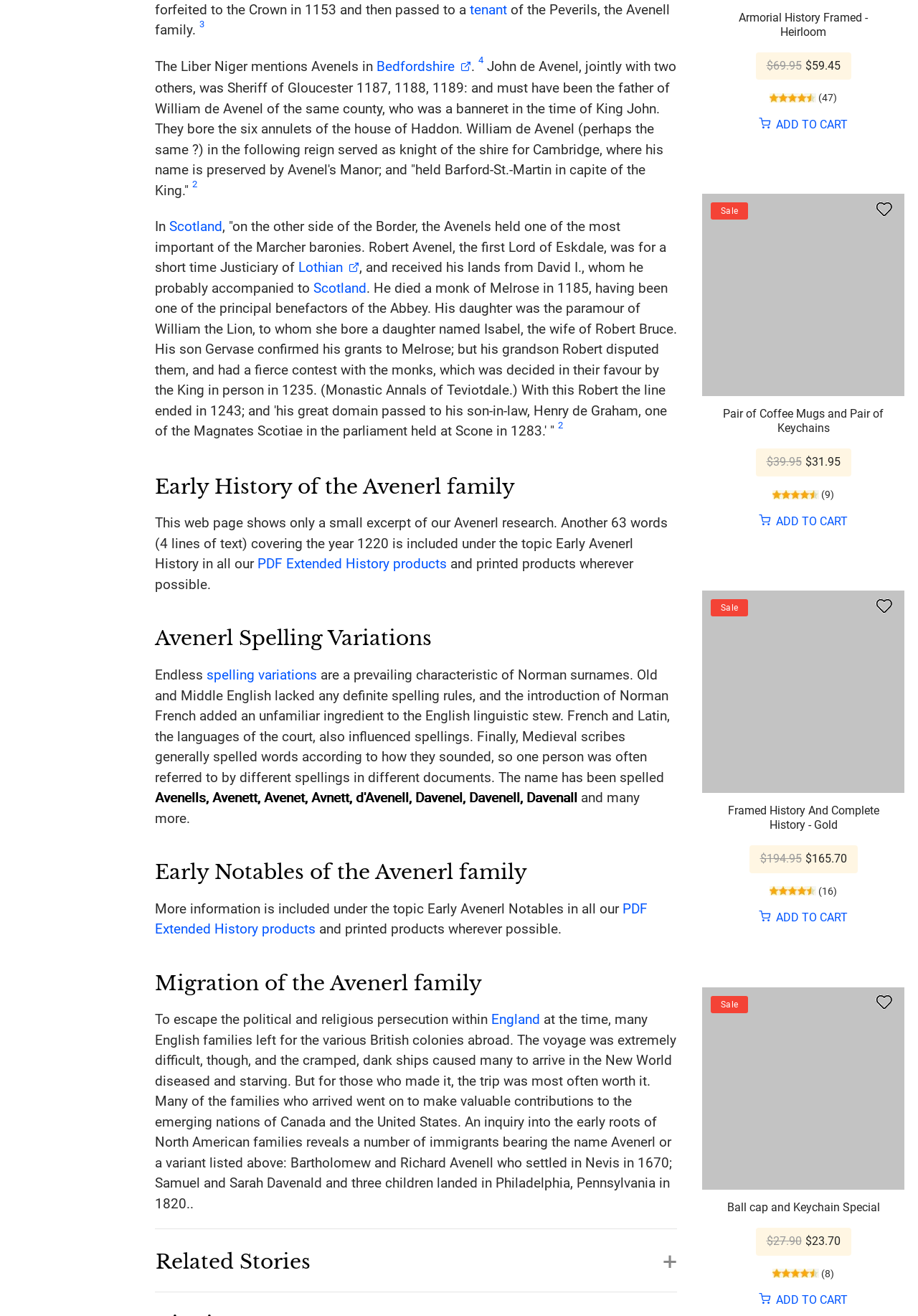Extract the bounding box coordinates for the HTML element that matches this description: "alt="Product"". The coordinates should be four float numbers between 0 and 1, i.e., [left, top, right, bottom].

[0.765, 0.217, 0.985, 0.23]